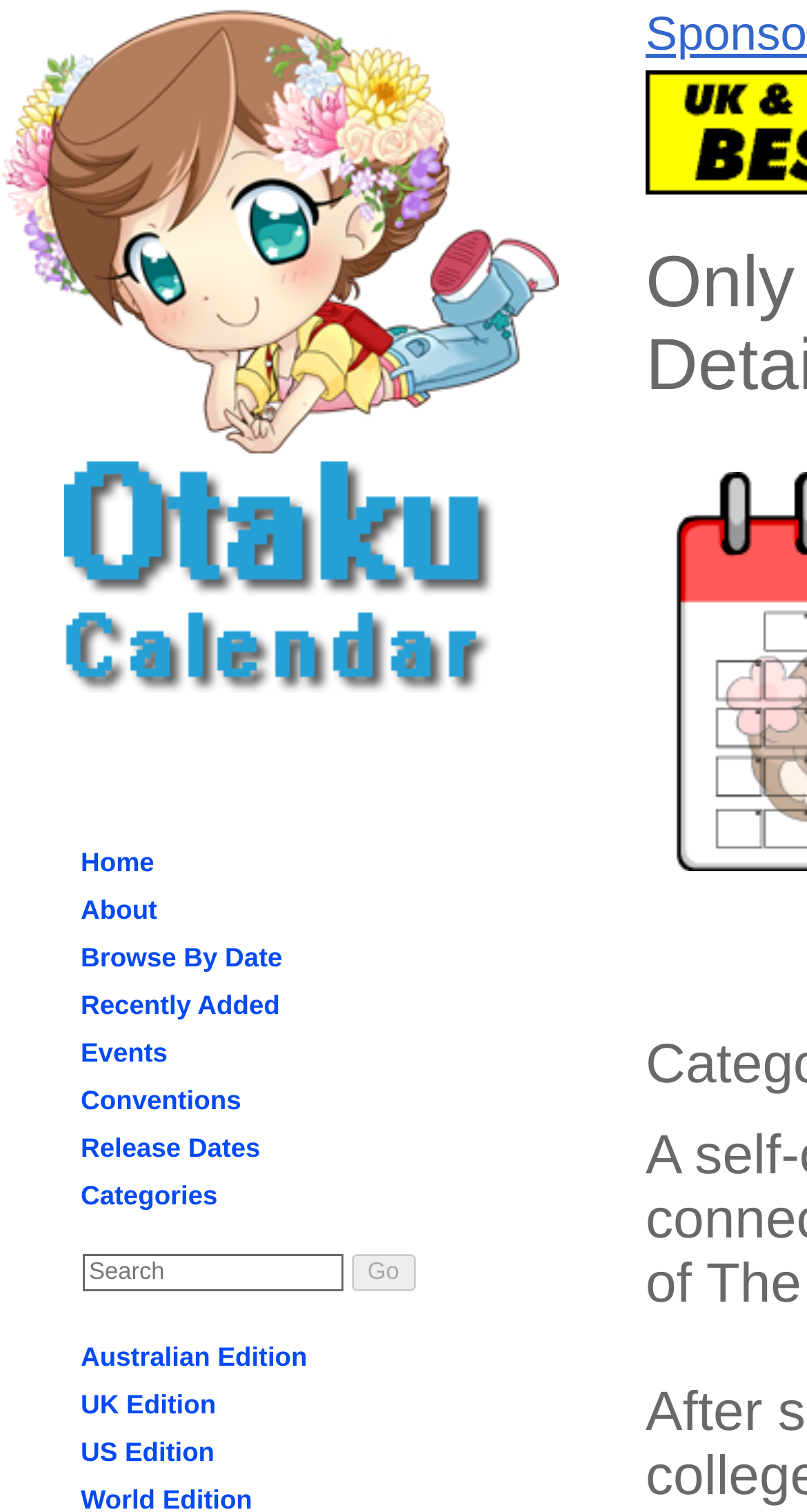What is the purpose of the textbox?
Using the image, answer in one word or phrase.

Search